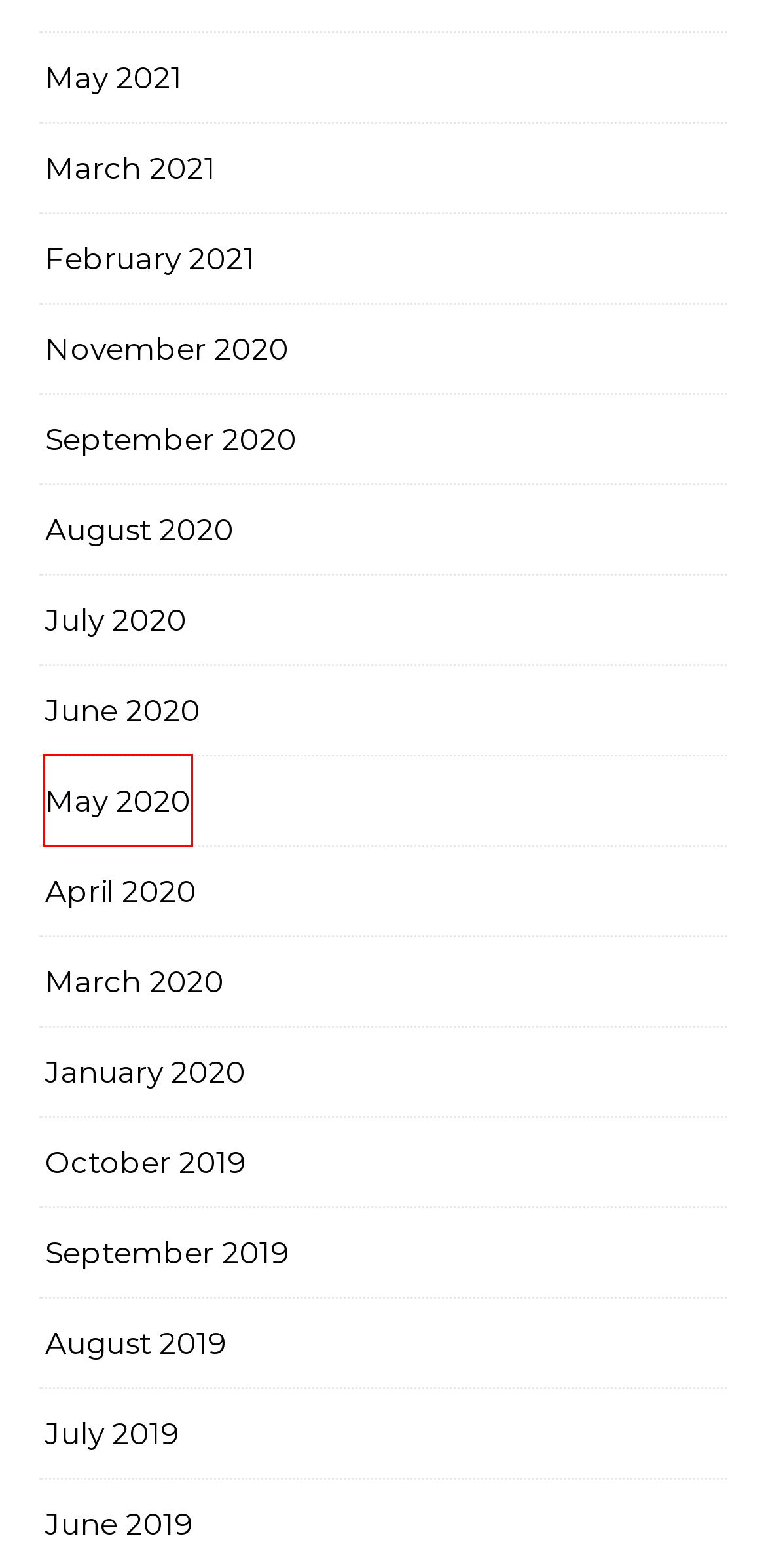Given a screenshot of a webpage with a red bounding box around a UI element, please identify the most appropriate webpage description that matches the new webpage after you click on the element. Here are the candidates:
A. September 2020 – Eagle Creek Sailing Club
B. July 2020 – Eagle Creek Sailing Club
C. November 2020 – Eagle Creek Sailing Club
D. June 2020 – Eagle Creek Sailing Club
E. February 2021 – Eagle Creek Sailing Club
F. April 2020 – Eagle Creek Sailing Club
G. March 2020 – Eagle Creek Sailing Club
H. May 2020 – Eagle Creek Sailing Club

H